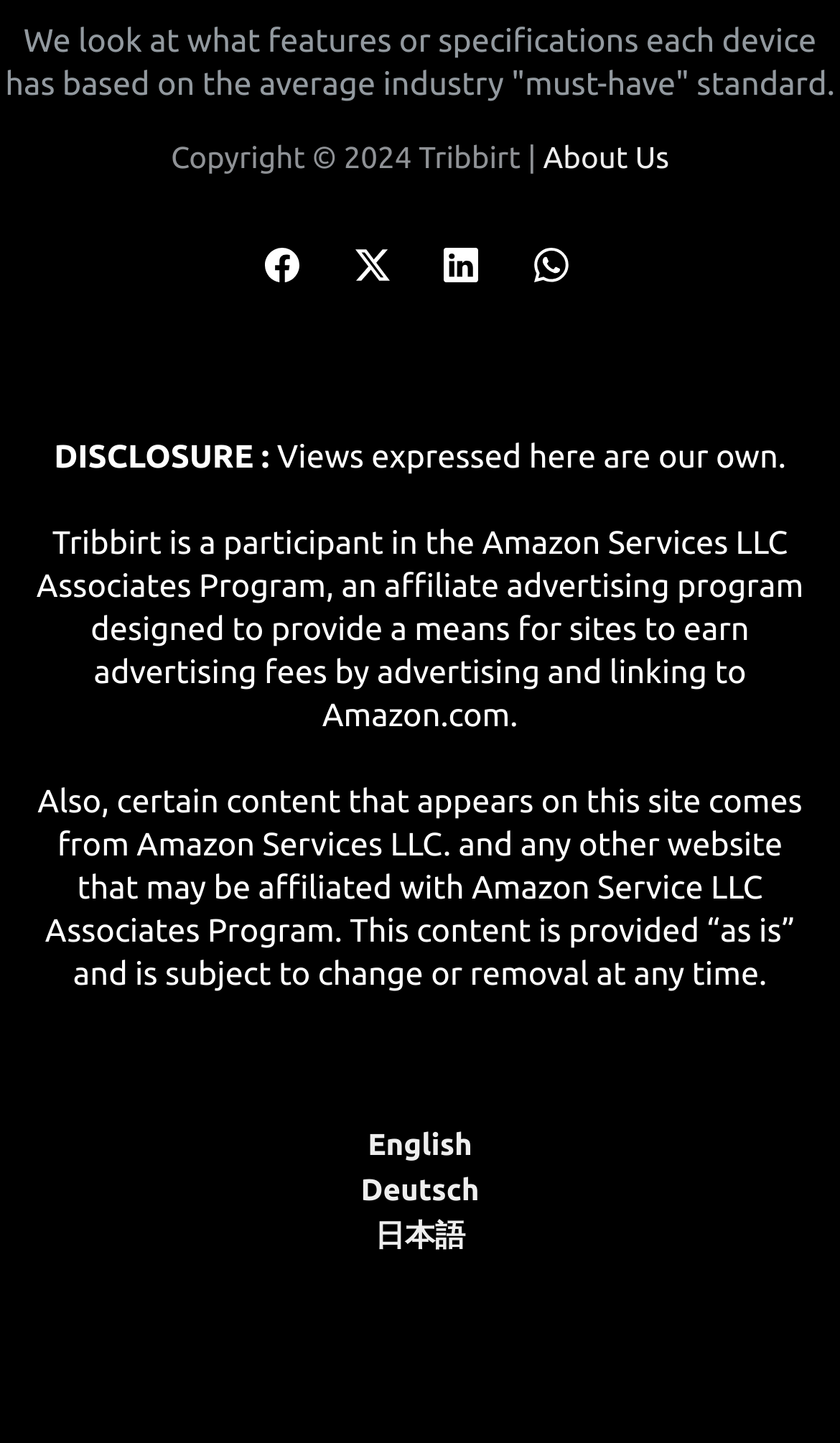Identify the bounding box coordinates for the region to click in order to carry out this instruction: "View LinkedIn". Provide the coordinates using four float numbers between 0 and 1, formatted as [left, top, right, bottom].

[0.504, 0.158, 0.594, 0.21]